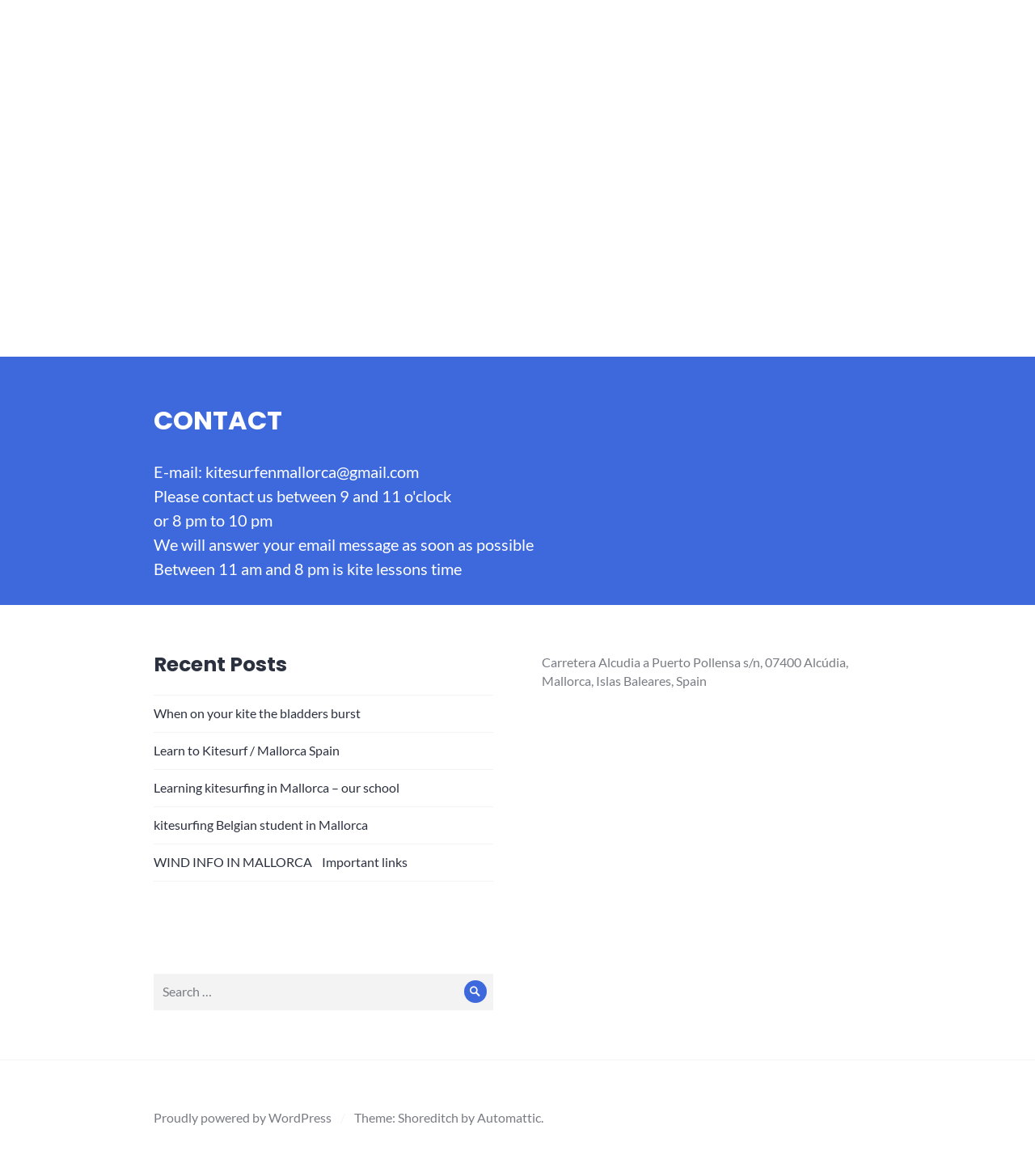Please find the bounding box coordinates of the clickable region needed to complete the following instruction: "Contact via email". The bounding box coordinates must consist of four float numbers between 0 and 1, i.e., [left, top, right, bottom].

[0.148, 0.393, 0.405, 0.409]